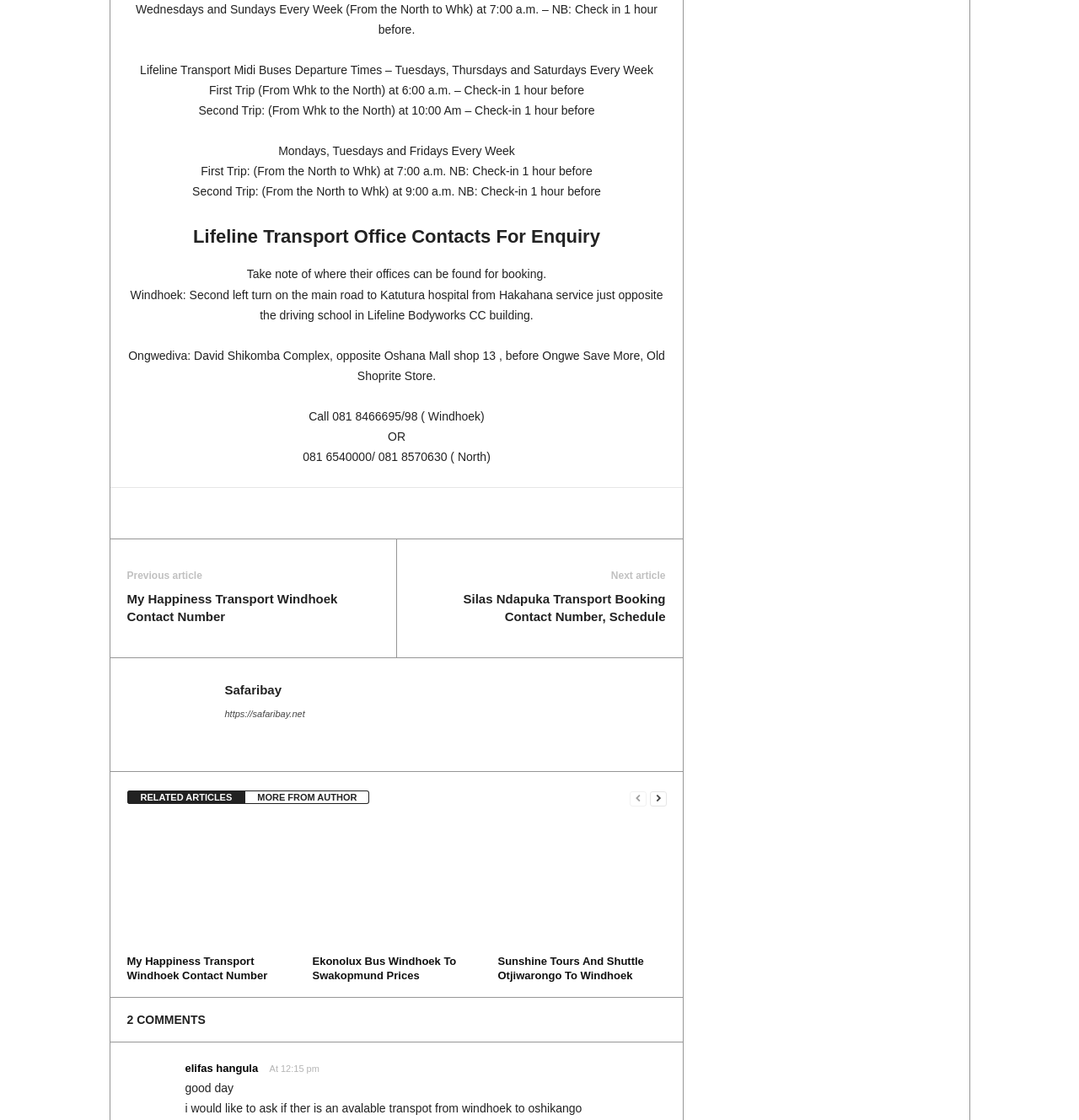Locate the bounding box of the UI element described by: "RELATED ARTICLES" in the given webpage screenshot.

[0.118, 0.706, 0.228, 0.718]